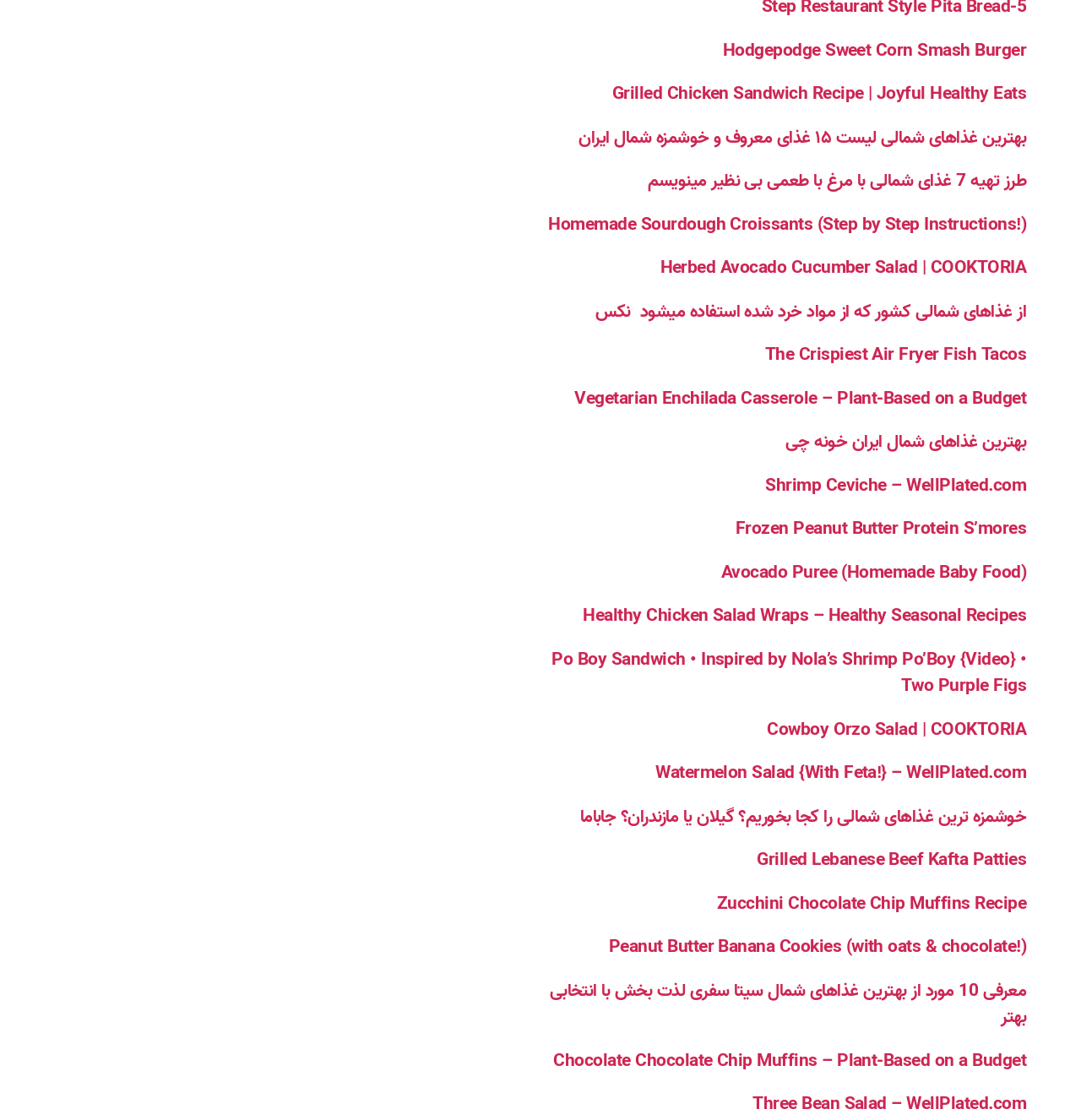Provide the bounding box coordinates of the UI element that matches the description: "Shrimp Ceviche – WellPlated.com".

[0.708, 0.42, 0.949, 0.446]